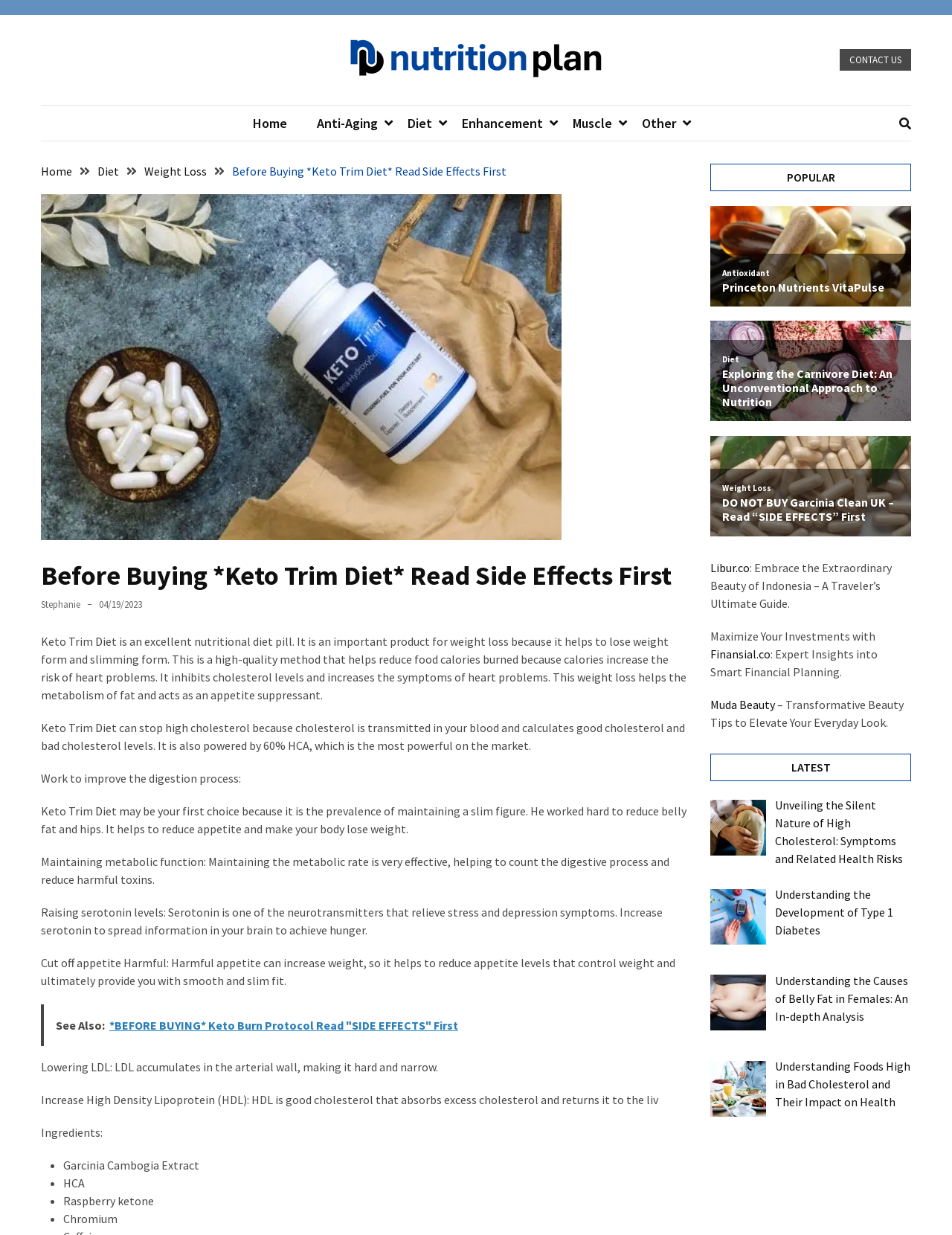Give a one-word or short phrase answer to the question: 
What are the ingredients of Keto Trim Diet?

Garcinia Cambogia Extract, HCA, Raspberry ketone, Chromium